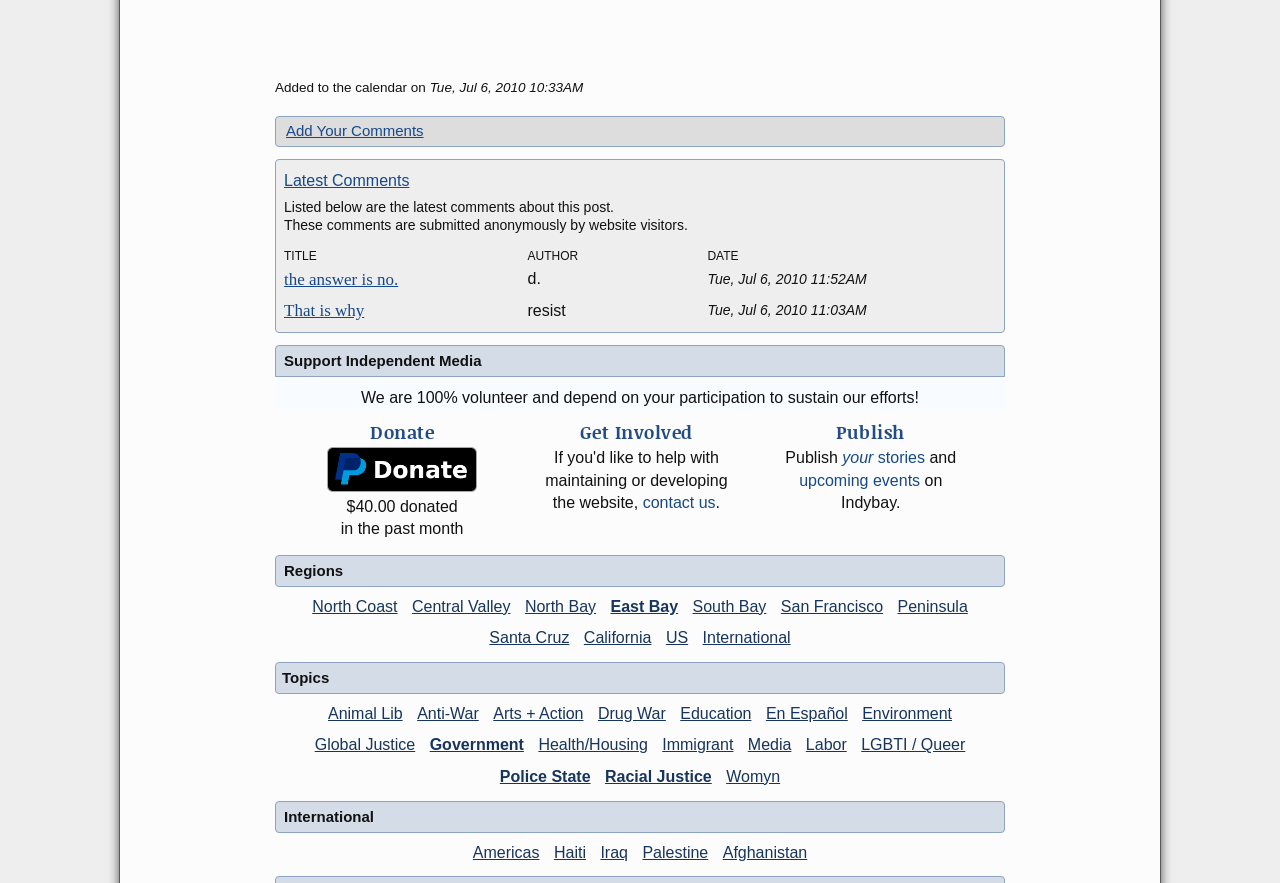Please locate the bounding box coordinates of the element that should be clicked to complete the given instruction: "Contact us".

[0.502, 0.559, 0.559, 0.579]